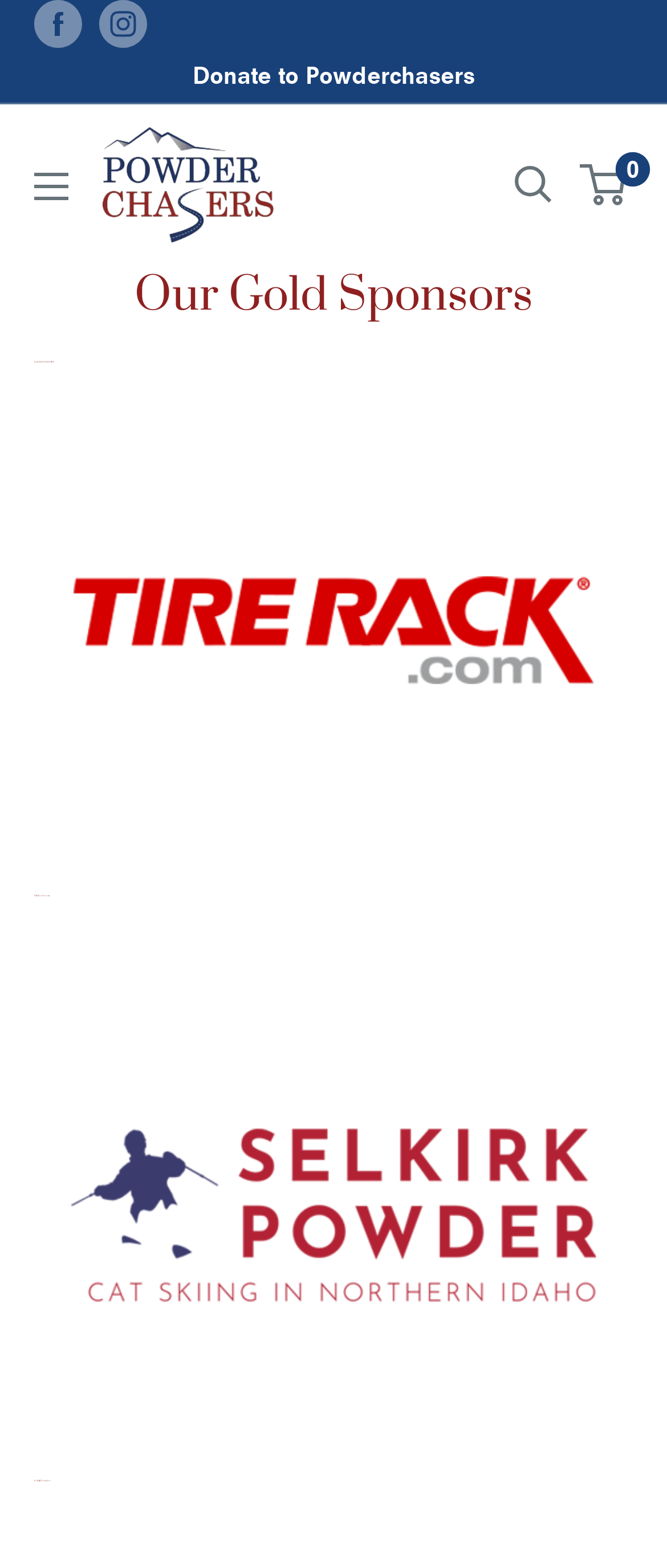What is the function of the link 'Open search'?
Refer to the screenshot and respond with a concise word or phrase.

To open a search